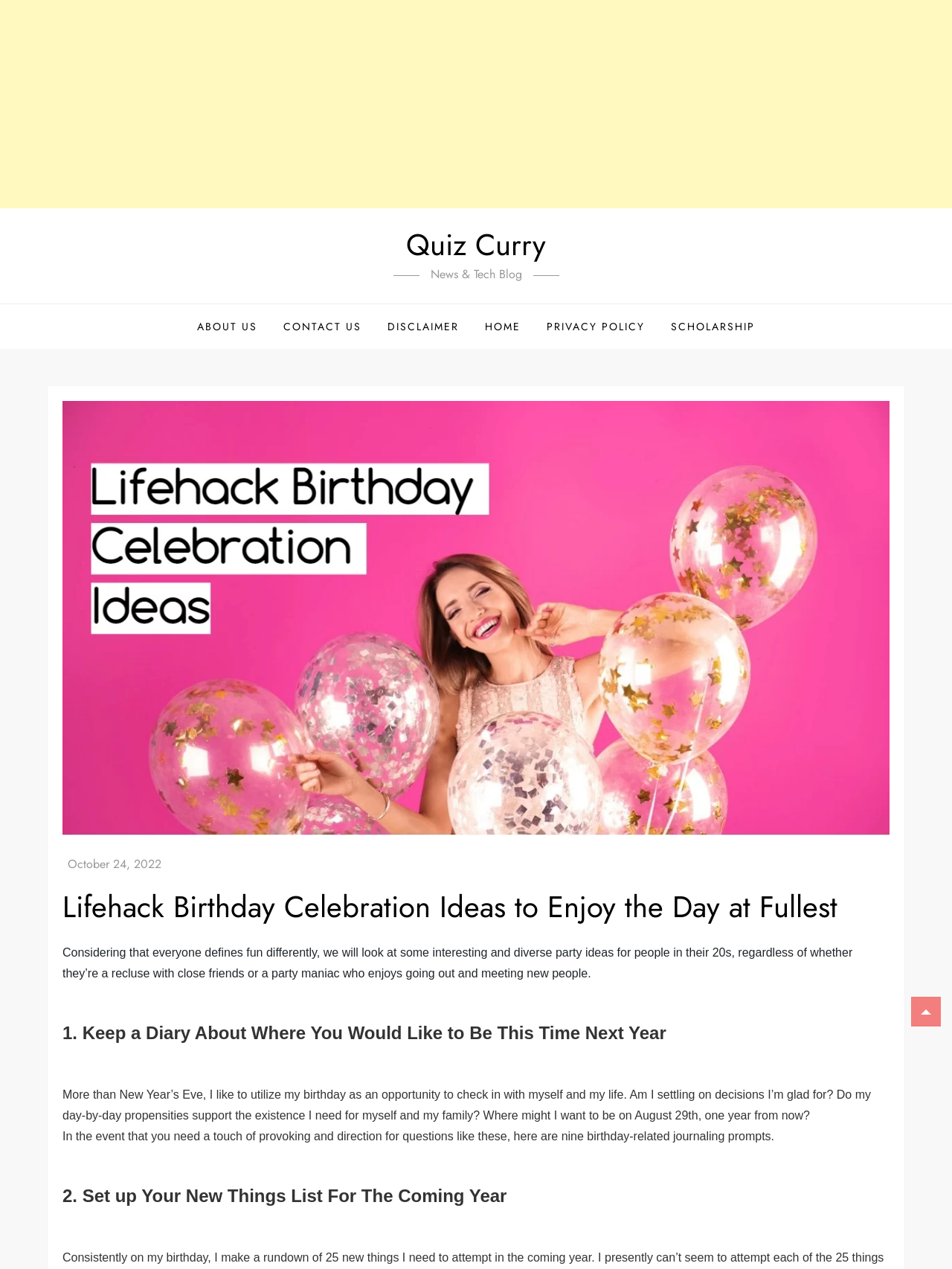Please identify the bounding box coordinates of the area I need to click to accomplish the following instruction: "Visit the 'ABOUT US' page".

[0.195, 0.24, 0.282, 0.275]